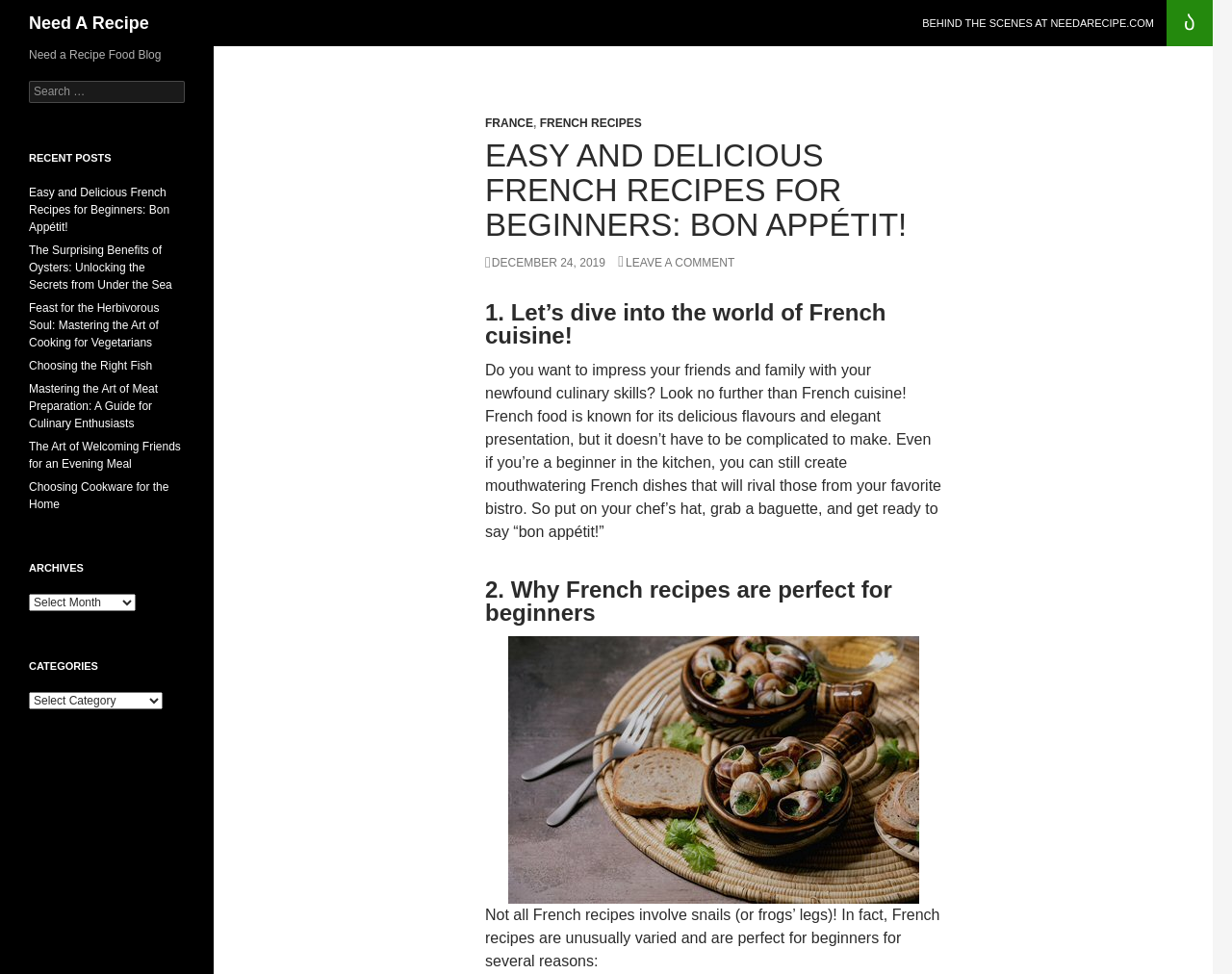Give the bounding box coordinates for this UI element: "Leave a comment". The coordinates should be four float numbers between 0 and 1, arranged as [left, top, right, bottom].

[0.502, 0.263, 0.596, 0.277]